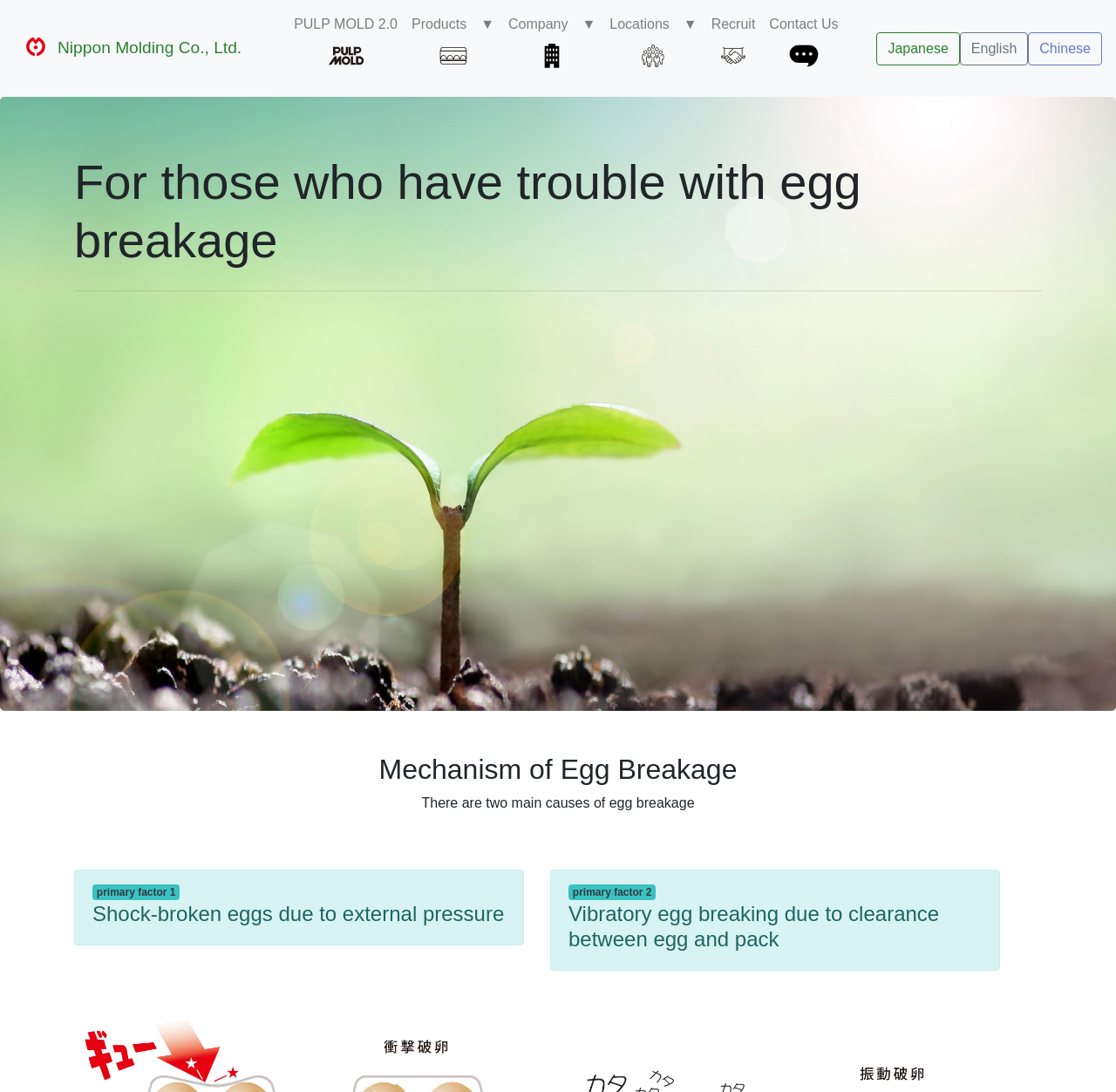Find the bounding box coordinates of the clickable area that will achieve the following instruction: "Learn about Mechanism of Egg Breakage".

[0.066, 0.689, 0.934, 0.72]